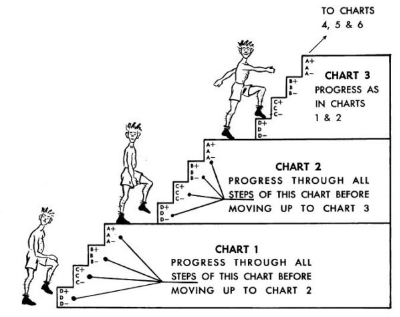Provide a brief response to the question below using one word or phrase:
How do participants progress through the charts?

By achieving higher grades